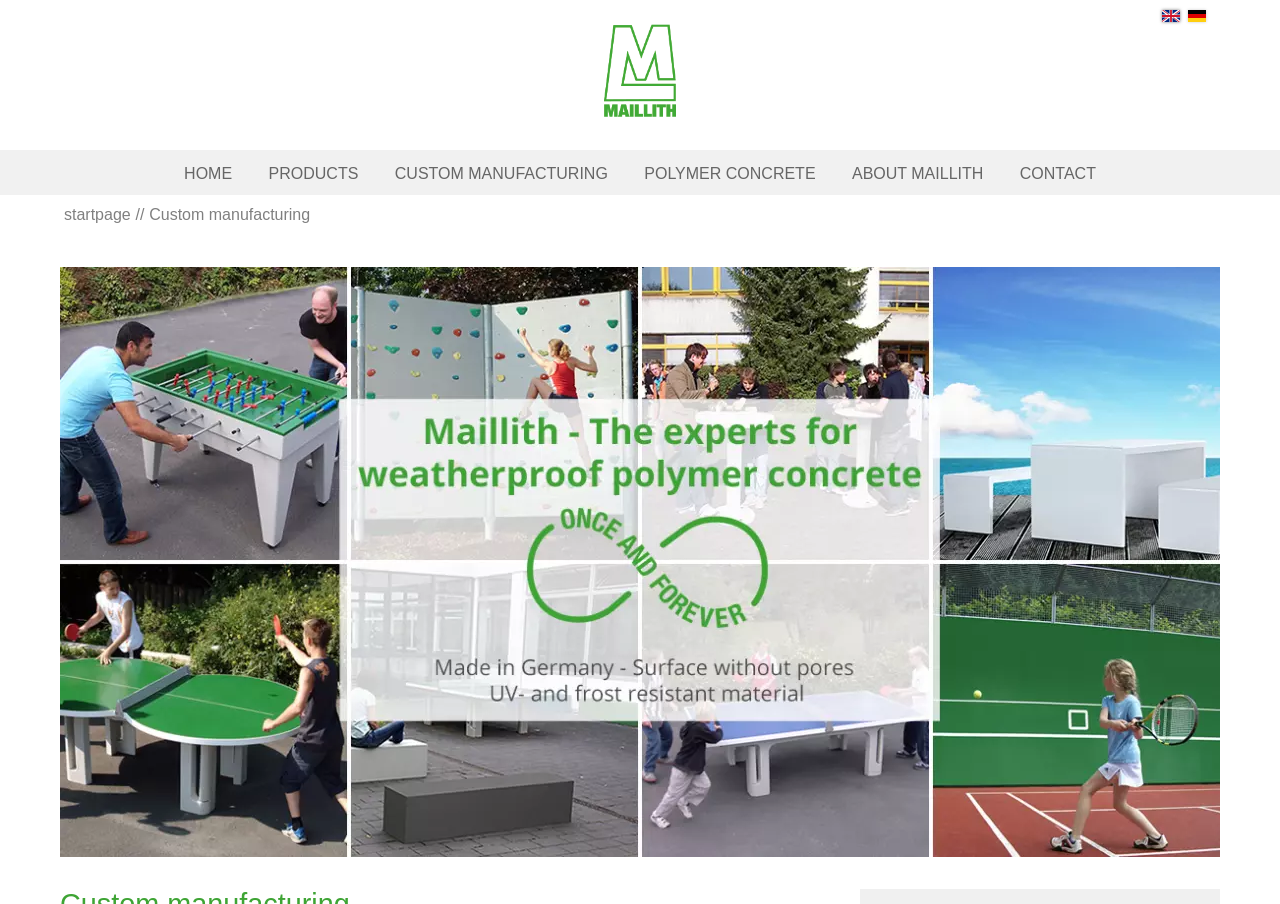Find the bounding box coordinates for the area that must be clicked to perform this action: "Explore PRODUCTS".

[0.197, 0.166, 0.292, 0.219]